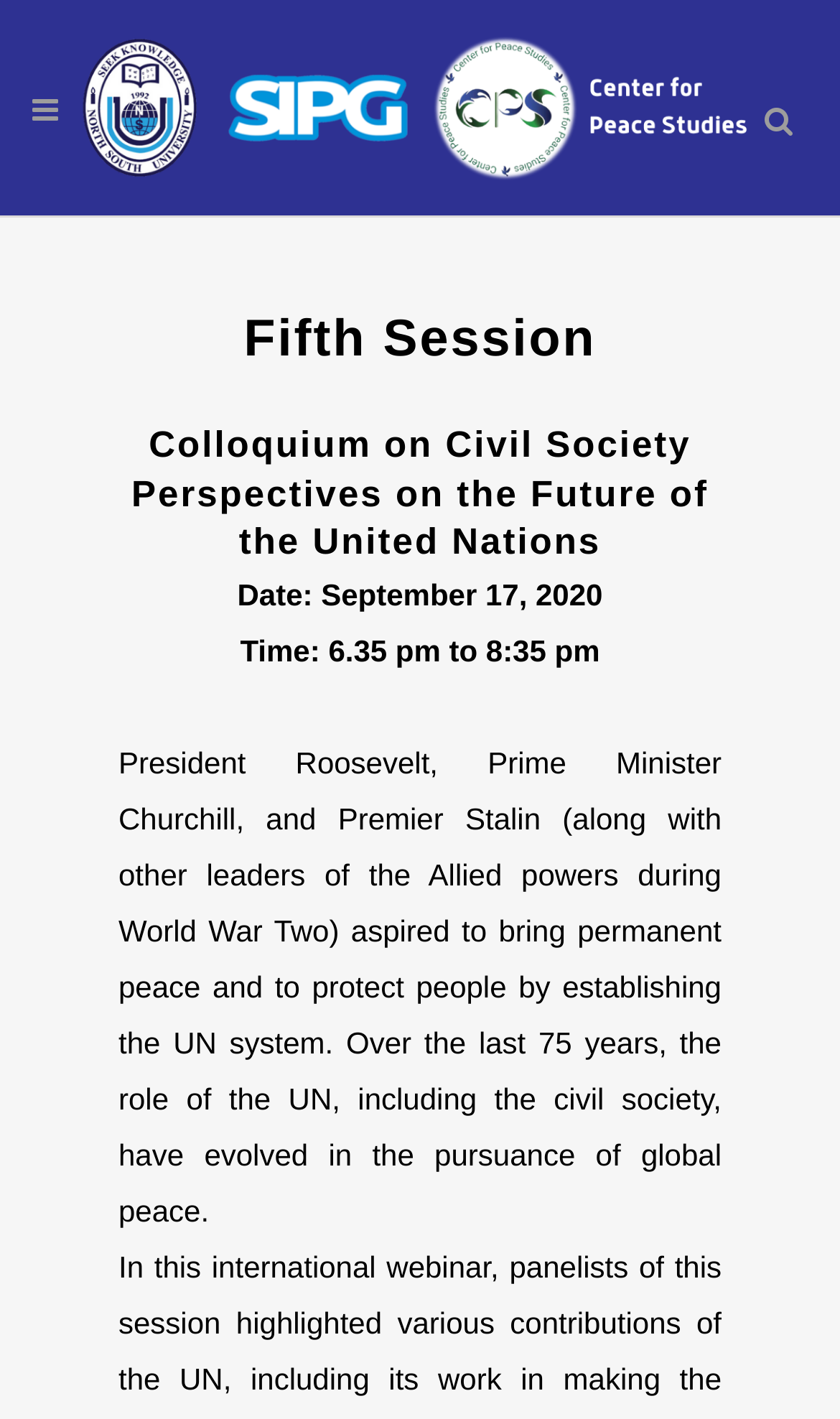Construct a comprehensive caption that outlines the webpage's structure and content.

The webpage appears to be an event page for the "Fifth Session: Colloquium on Civil Society Perspectives on the Future of the United Nations". At the top, there is a search bar with a magnifying glass icon on the right, allowing users to search for specific content. Below the search bar, there is a logo of the organization on the left, and a navigation link on the right.

The main content of the page is divided into sections. The first section displays the title of the event, "Fifth Session", followed by a subtitle, "Colloquium on Civil Society Perspectives on the Future of the United Nations". Below the title, there are three lines of text providing details about the event, including the date, time, and a brief description of the event.

The main content of the page is a paragraph of text that discusses the history and evolution of the United Nations, including its role in maintaining global peace. This text is positioned below the event details and takes up most of the page's content area.

There are no images on the page apart from the logo of the organization at the top left. The overall layout of the page is simple and easy to navigate, with clear headings and concise text.